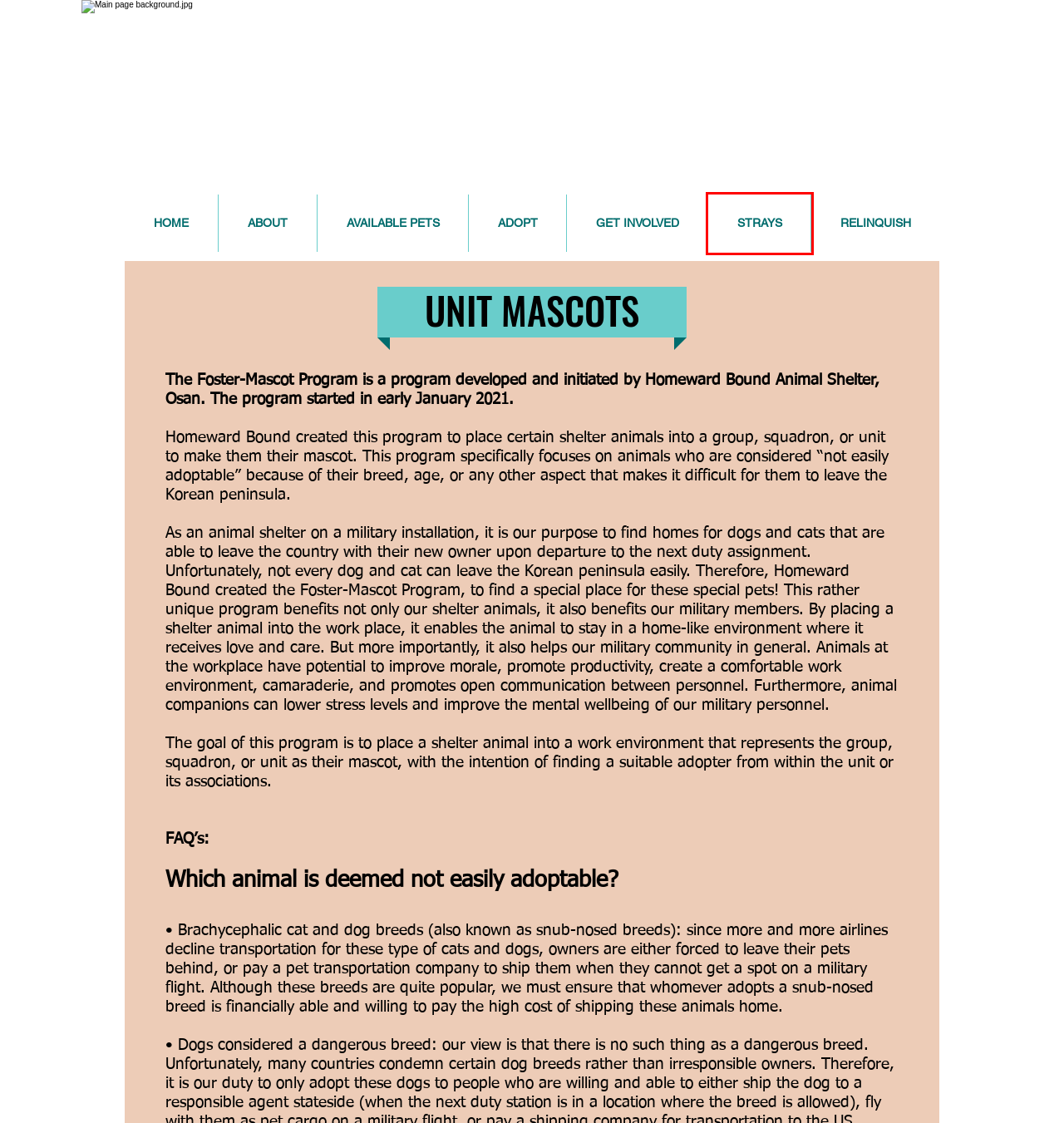Review the screenshot of a webpage that includes a red bounding box. Choose the most suitable webpage description that matches the new webpage after clicking the element within the red bounding box. Here are the candidates:
A. Homeward Bound Osan | ADOPT
B. Homeward Bound Osan | Animal Shelter
C. Homeward Bound Osan | ABOUT
D. Homeward Bound Osan | RELINQUISH
E. Homeward Bound Osan | AVAILABLE PETS
F. Homeward Bound Osan | GET INVOLVED
G. Homeward Bound Osan | STRAYS
H. Amazon.com

G